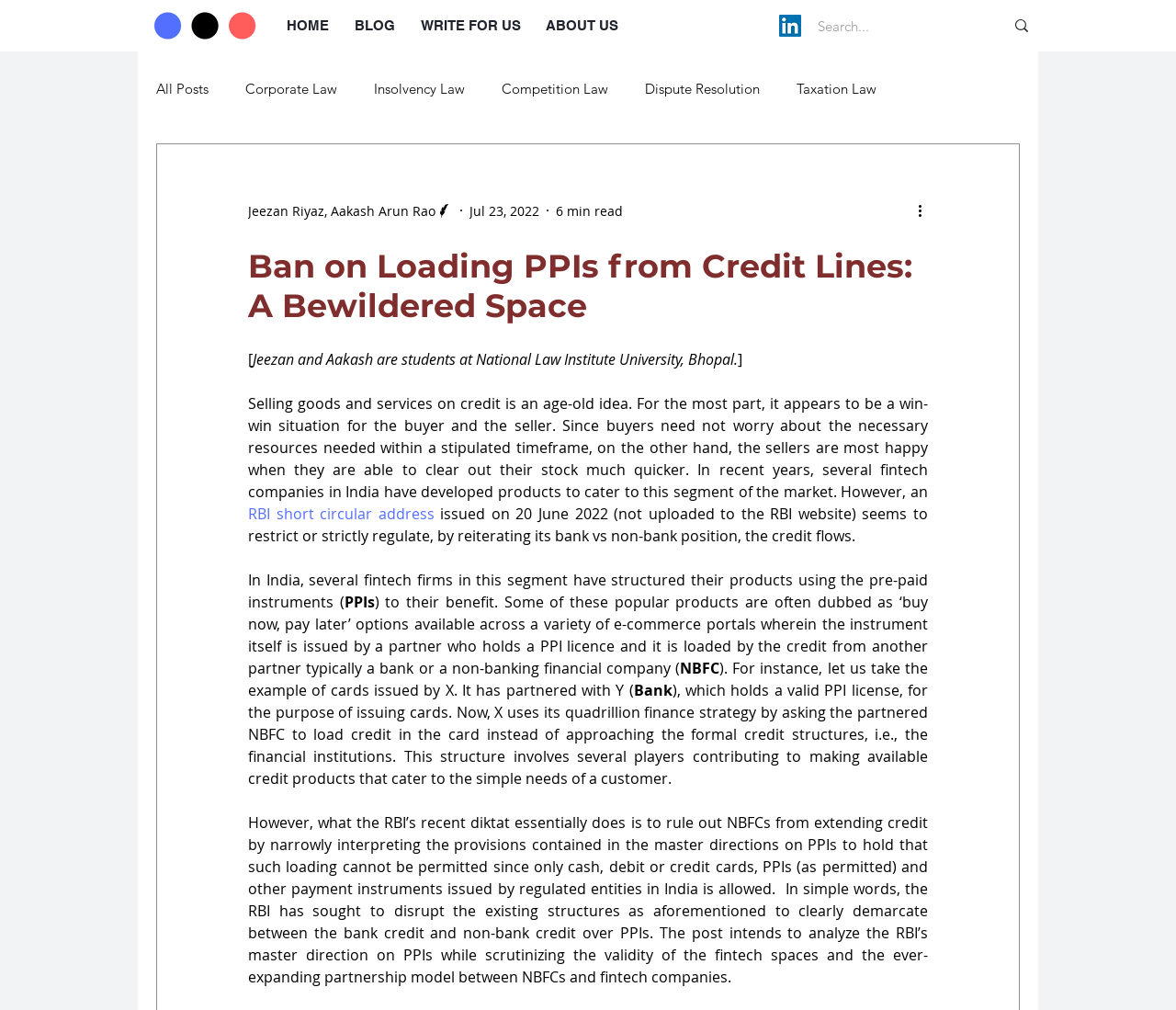Can you extract the headline from the webpage for me?

Ban on Loading PPIs from Credit Lines: A Bewildered Space